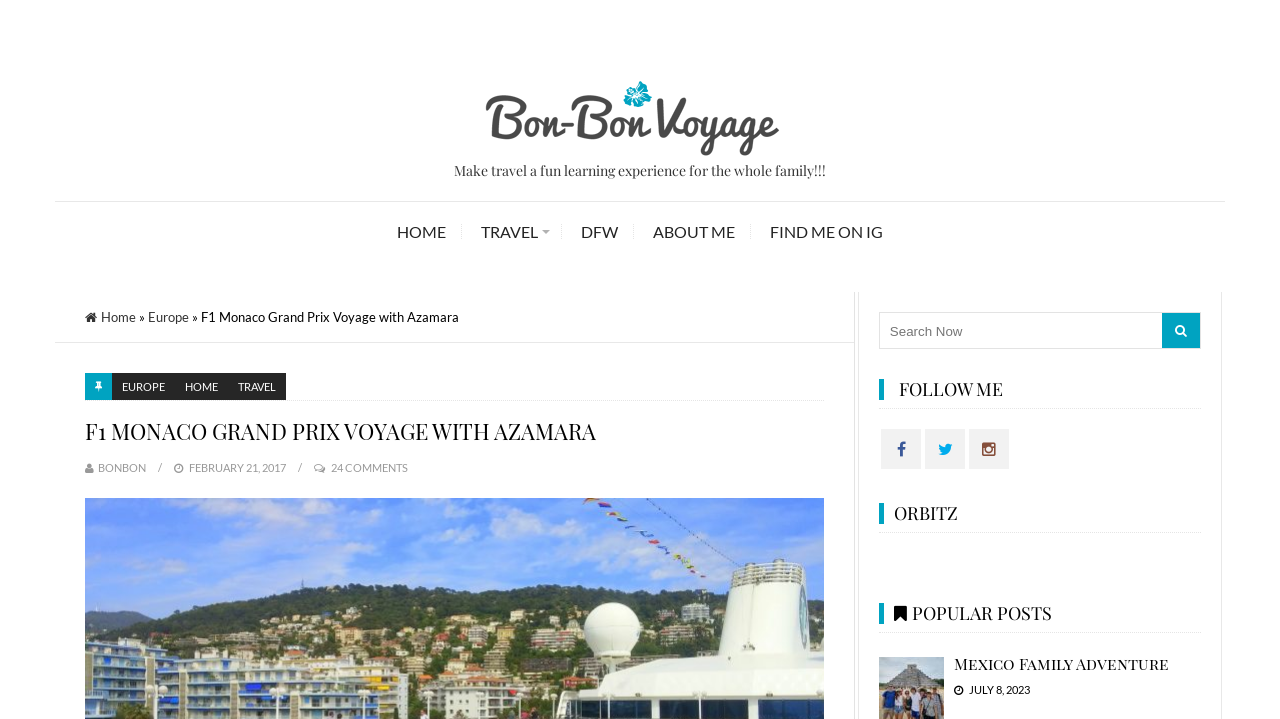Can you locate the main headline on this webpage and provide its text content?

F1 MONACO GRAND PRIX VOYAGE WITH AZAMARA